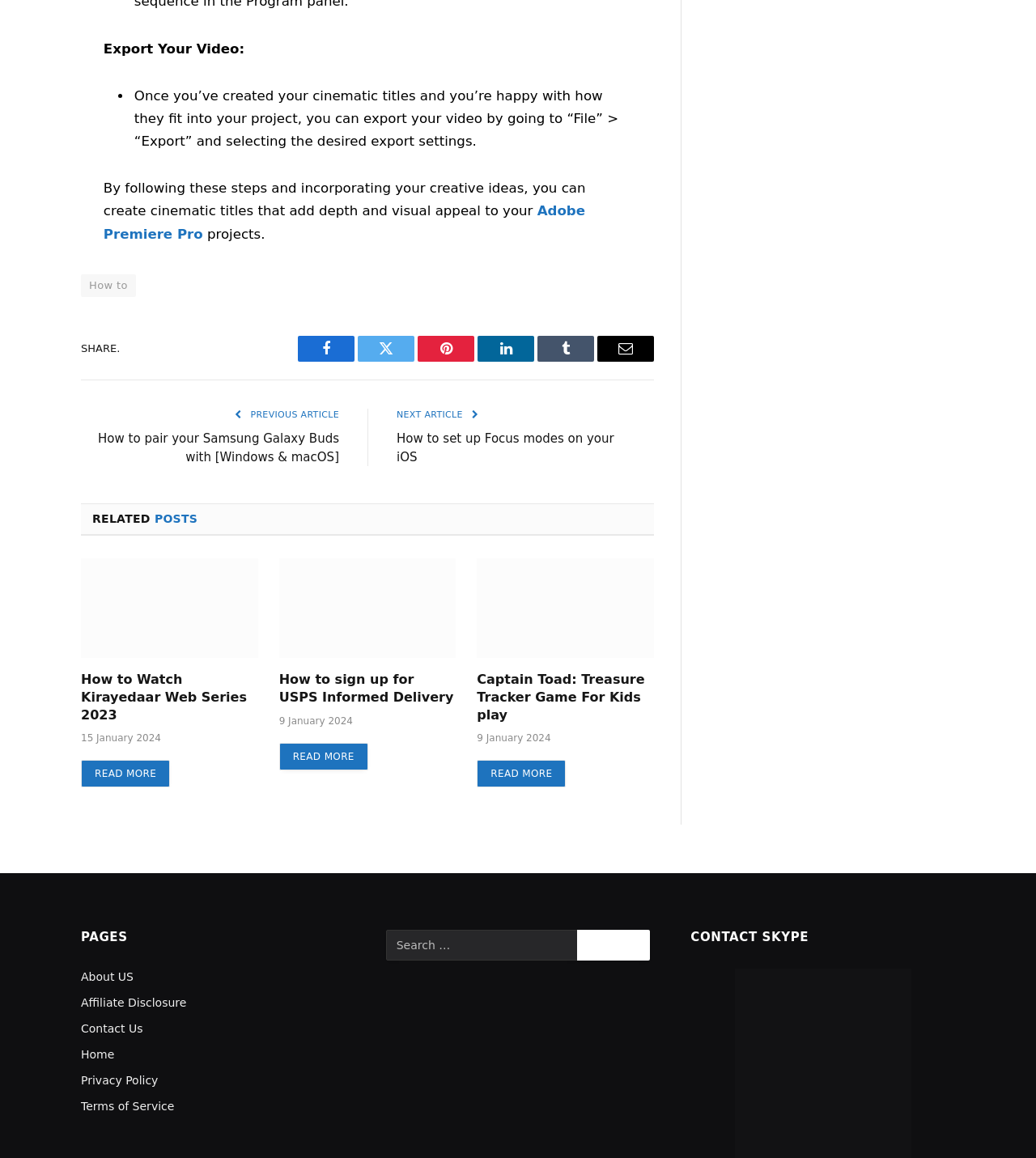Find the bounding box coordinates of the clickable element required to execute the following instruction: "Export your video". Provide the coordinates as four float numbers between 0 and 1, i.e., [left, top, right, bottom].

[0.1, 0.035, 0.236, 0.049]